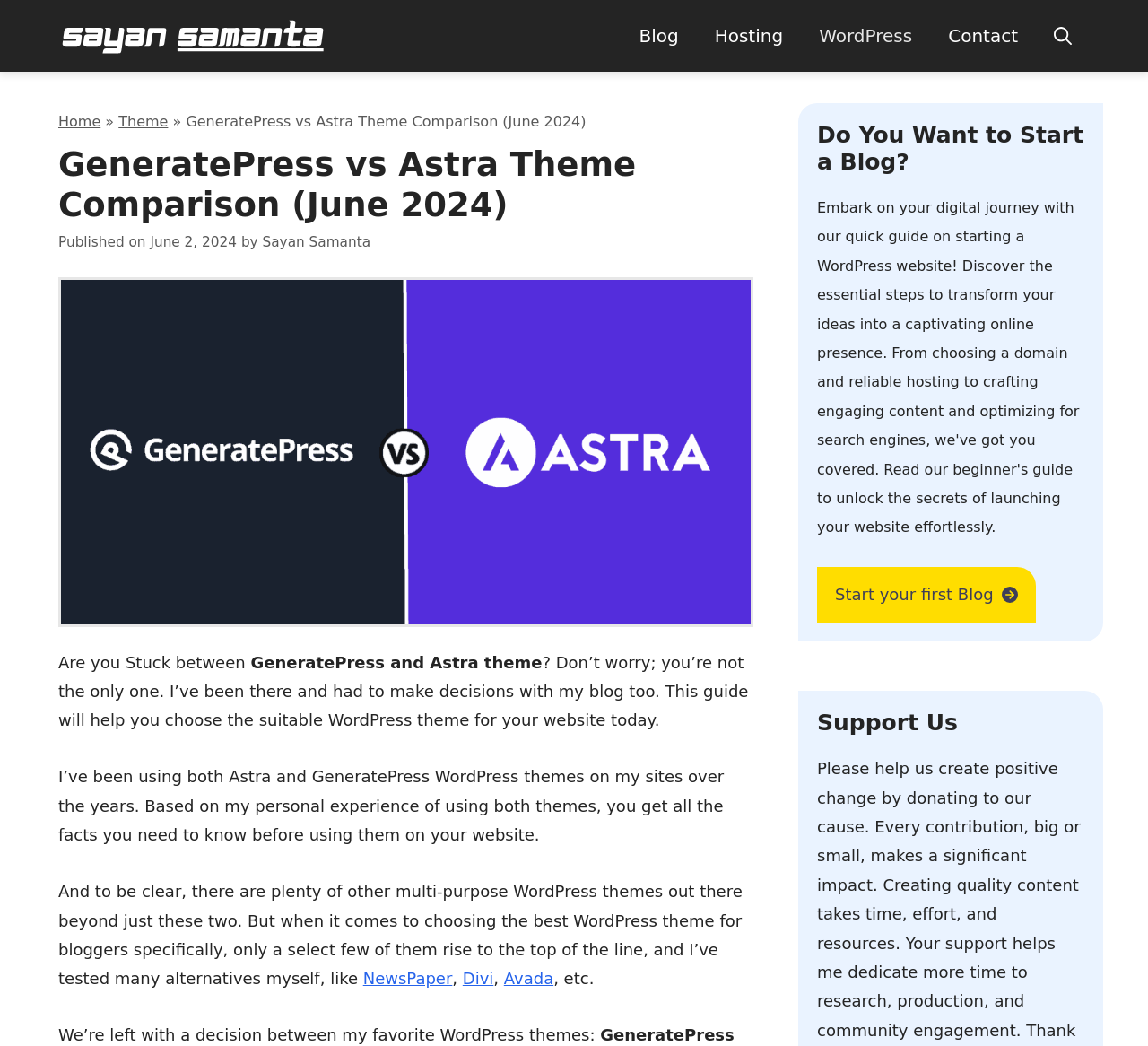For the element described, predict the bounding box coordinates as (top-left x, top-left y, bottom-right x, bottom-right y). All values should be between 0 and 1. Element description: 1. Singapore

None